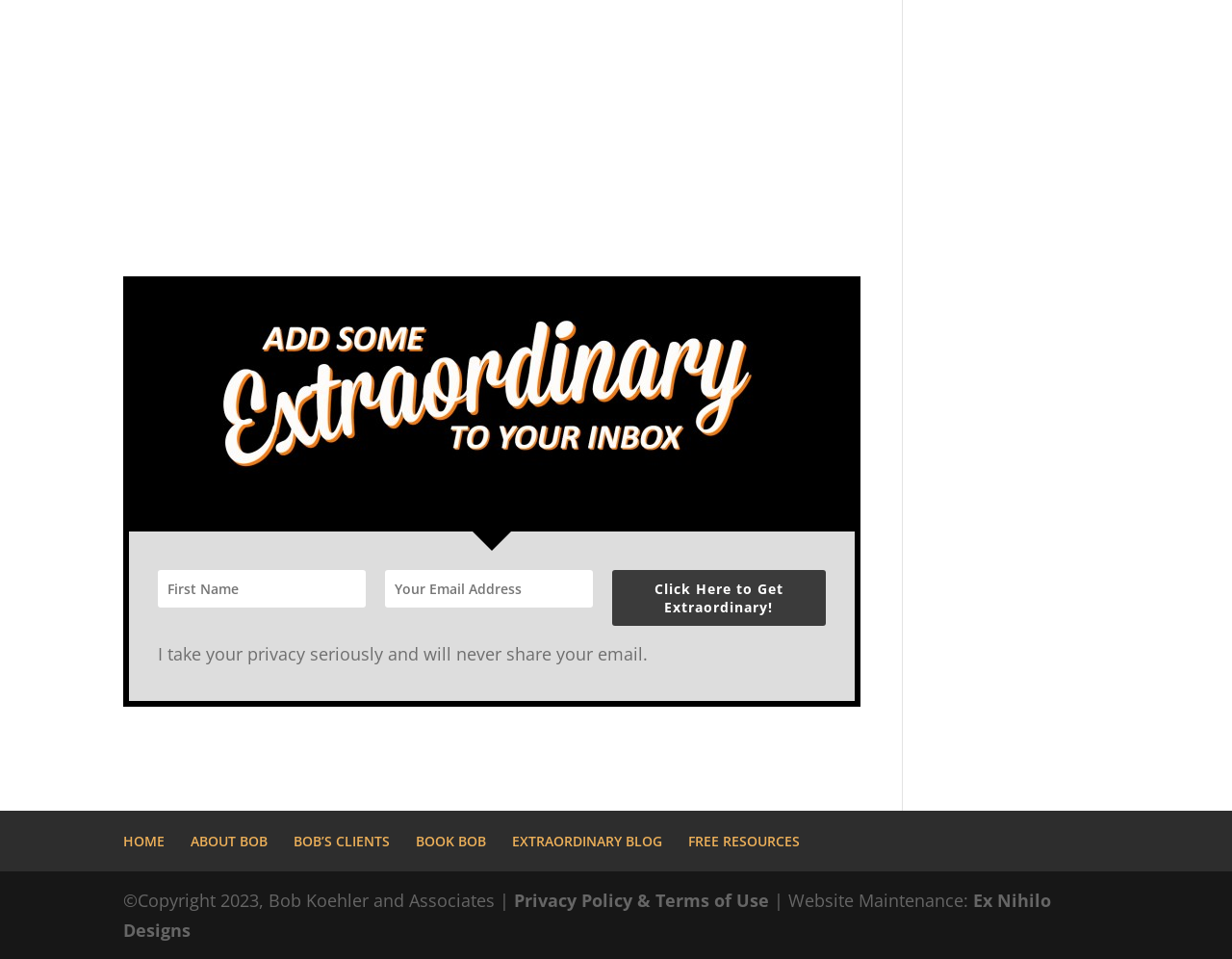Kindly determine the bounding box coordinates for the area that needs to be clicked to execute this instruction: "Read the privacy policy".

[0.417, 0.927, 0.624, 0.951]